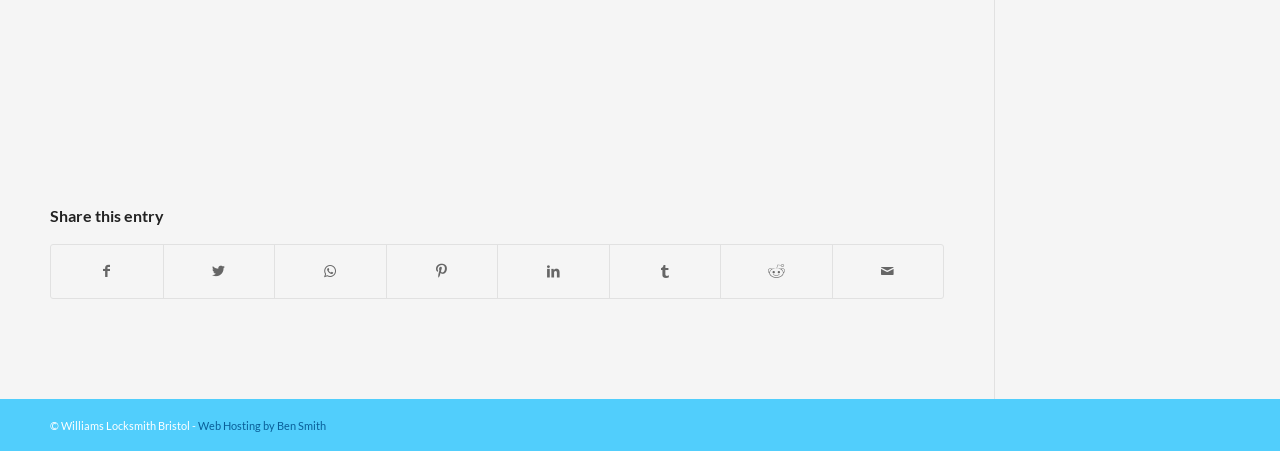Please identify the bounding box coordinates for the region that you need to click to follow this instruction: "Visit Web Hosting by Ben Smith".

[0.155, 0.929, 0.255, 0.958]